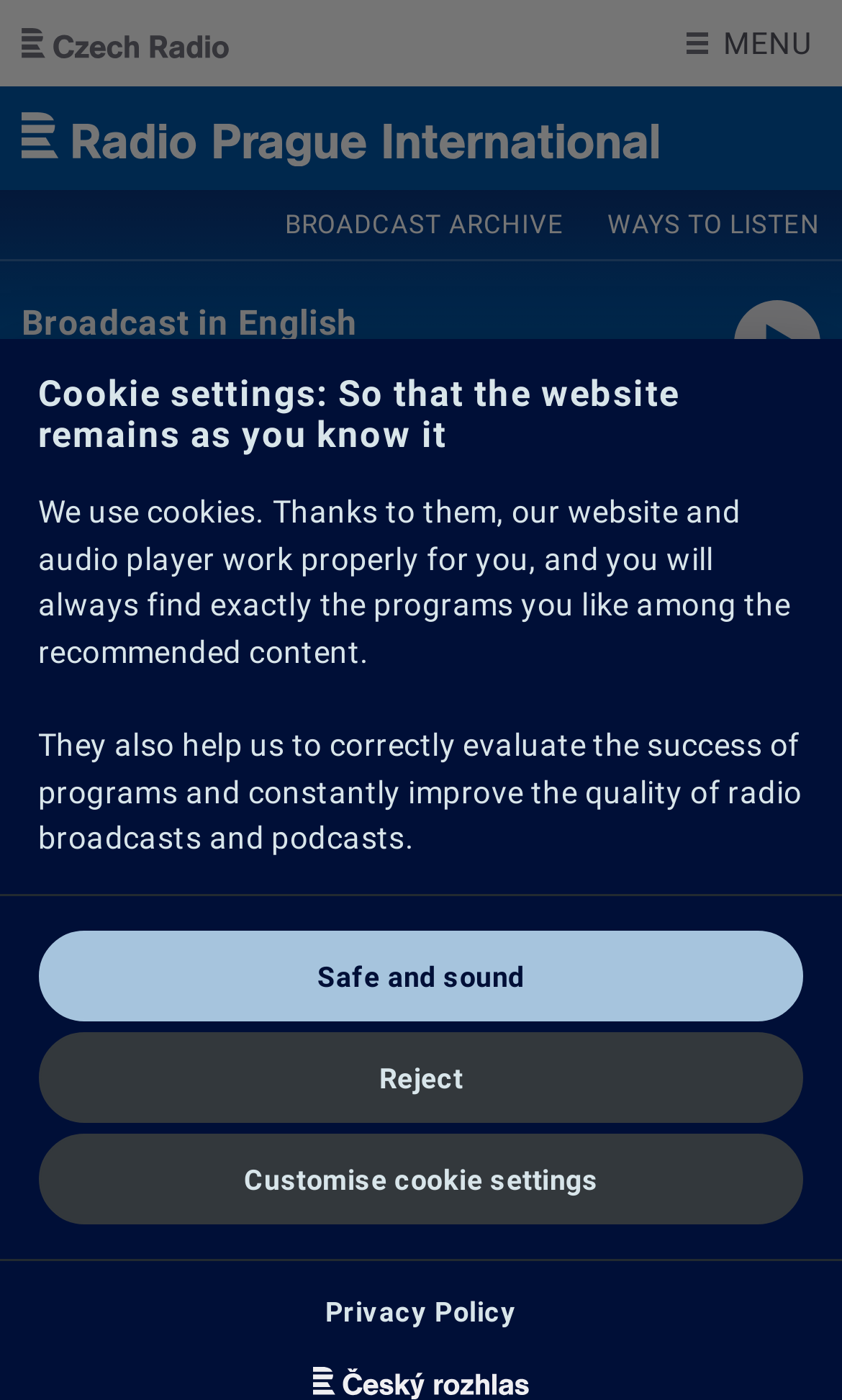Using the provided element description, identify the bounding box coordinates as (top-left x, top-left y, bottom-right x, bottom-right y). Ensure all values are between 0 and 1. Description: News

[0.0, 0.315, 0.184, 0.376]